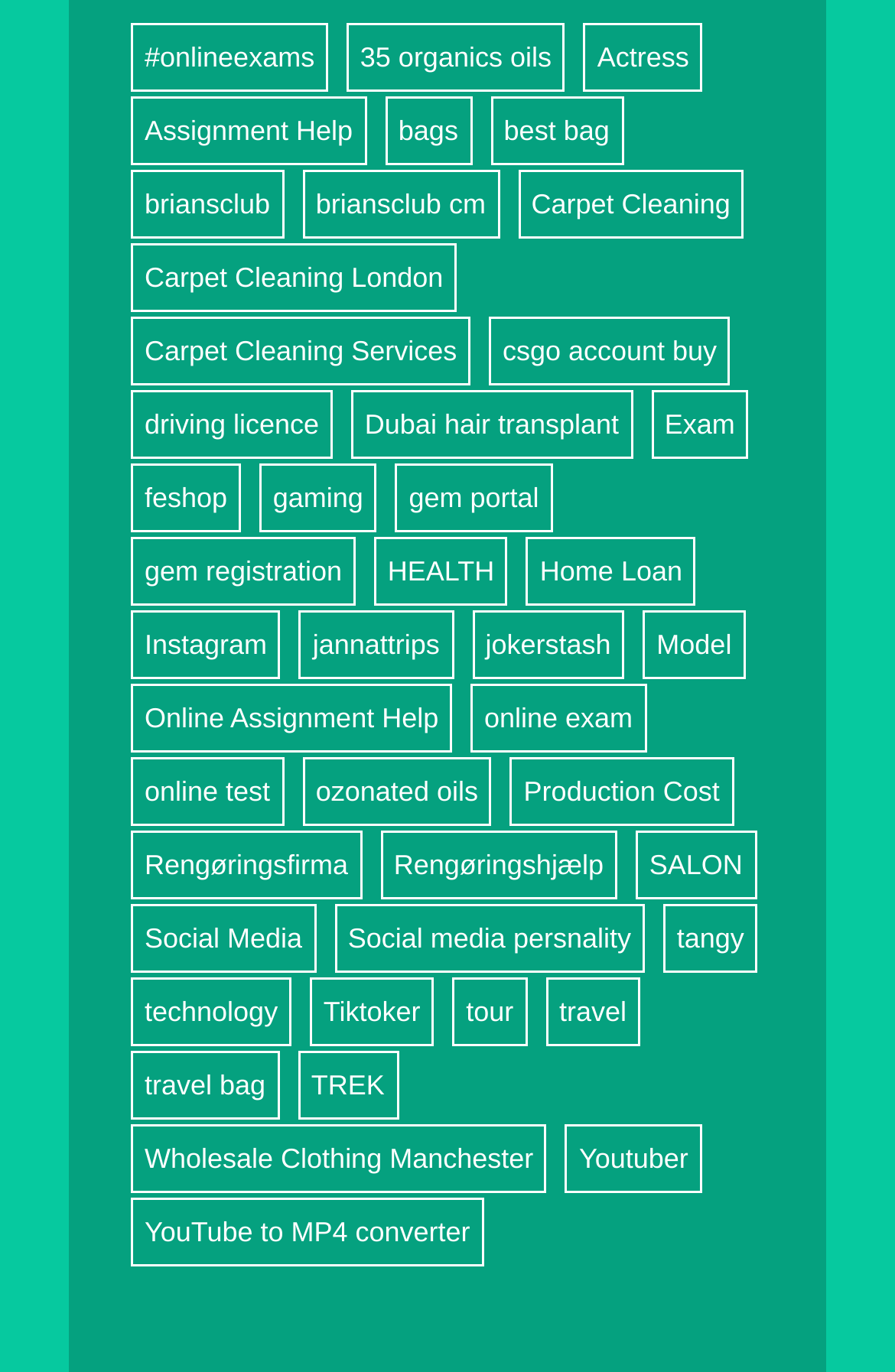Determine the bounding box coordinates of the section I need to click to execute the following instruction: "Explore the 'gaming' section". Provide the coordinates as four float numbers between 0 and 1, i.e., [left, top, right, bottom].

[0.29, 0.338, 0.421, 0.388]